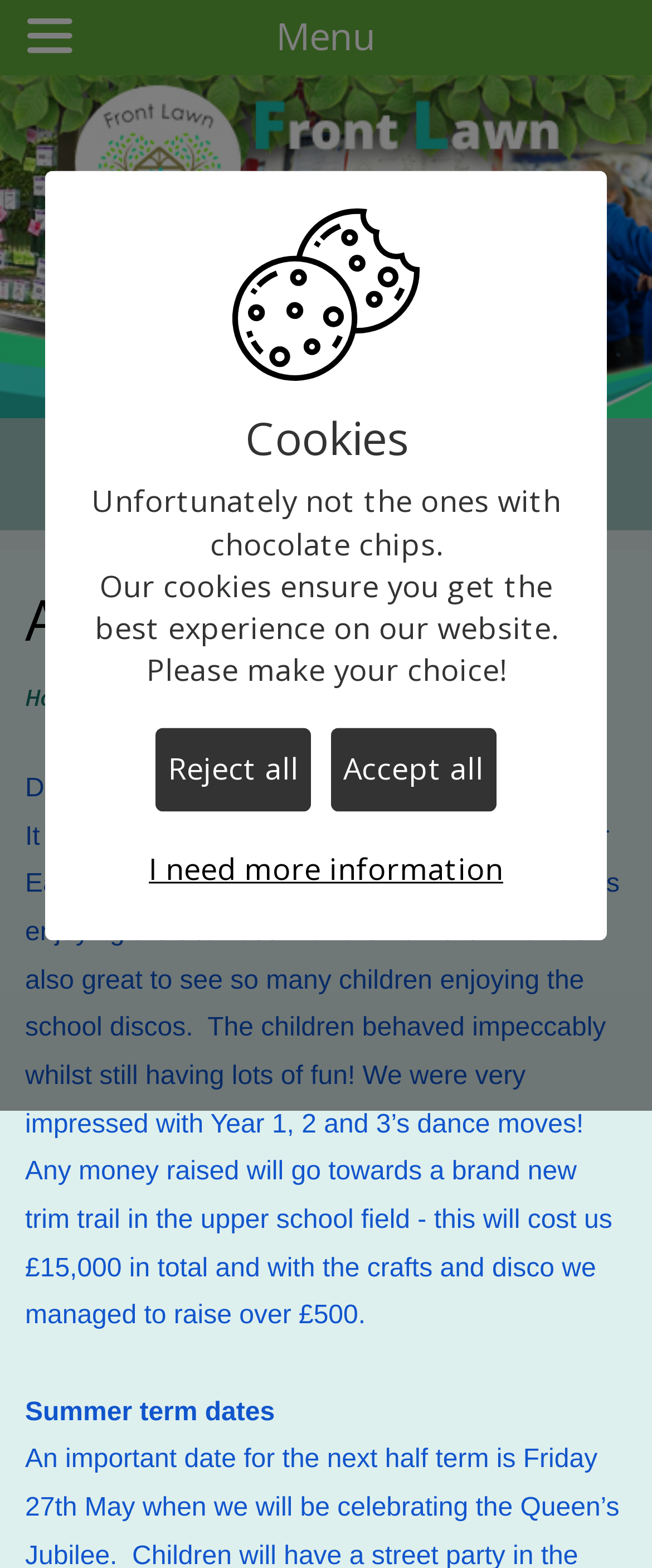Please specify the bounding box coordinates of the region to click in order to perform the following instruction: "Read the 'Latest News'".

[0.464, 0.436, 0.654, 0.455]